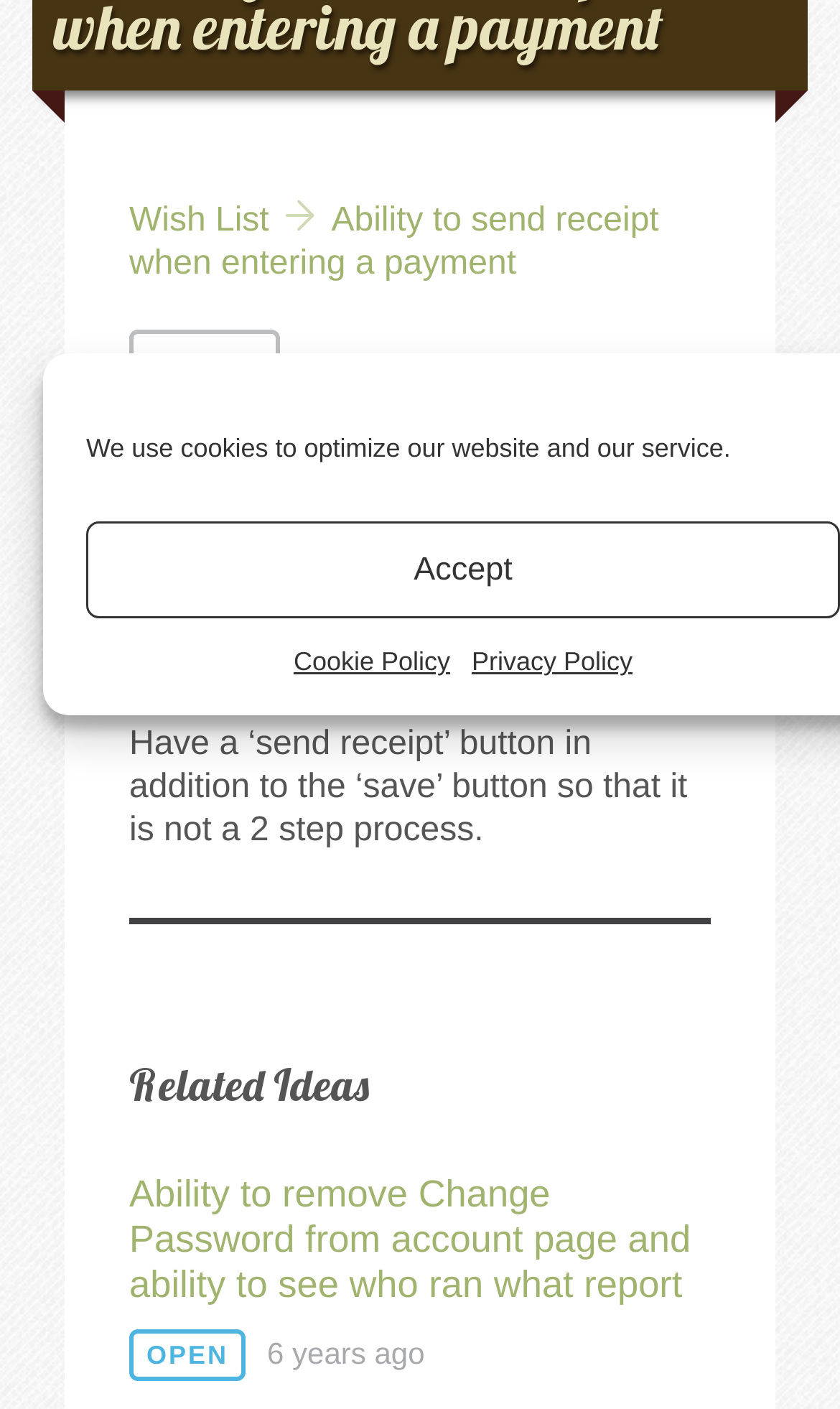Given the element description, predict the bounding box coordinates in the format (top-left x, top-left y, bottom-right x, bottom-right y), using floating point numbers between 0 and 1: Request a Demo

[0.141, 0.644, 0.577, 0.72]